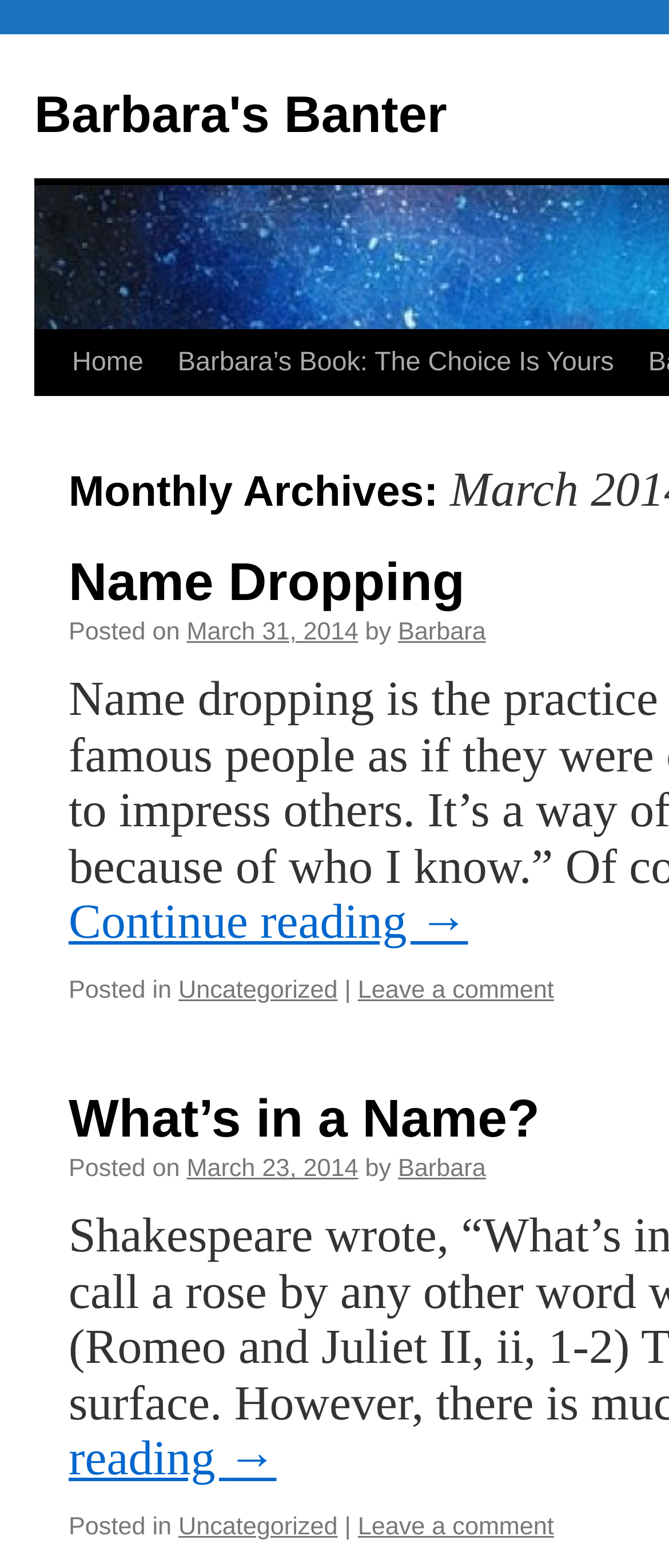Please provide a one-word or phrase answer to the question: 
How many posts are on this page?

2